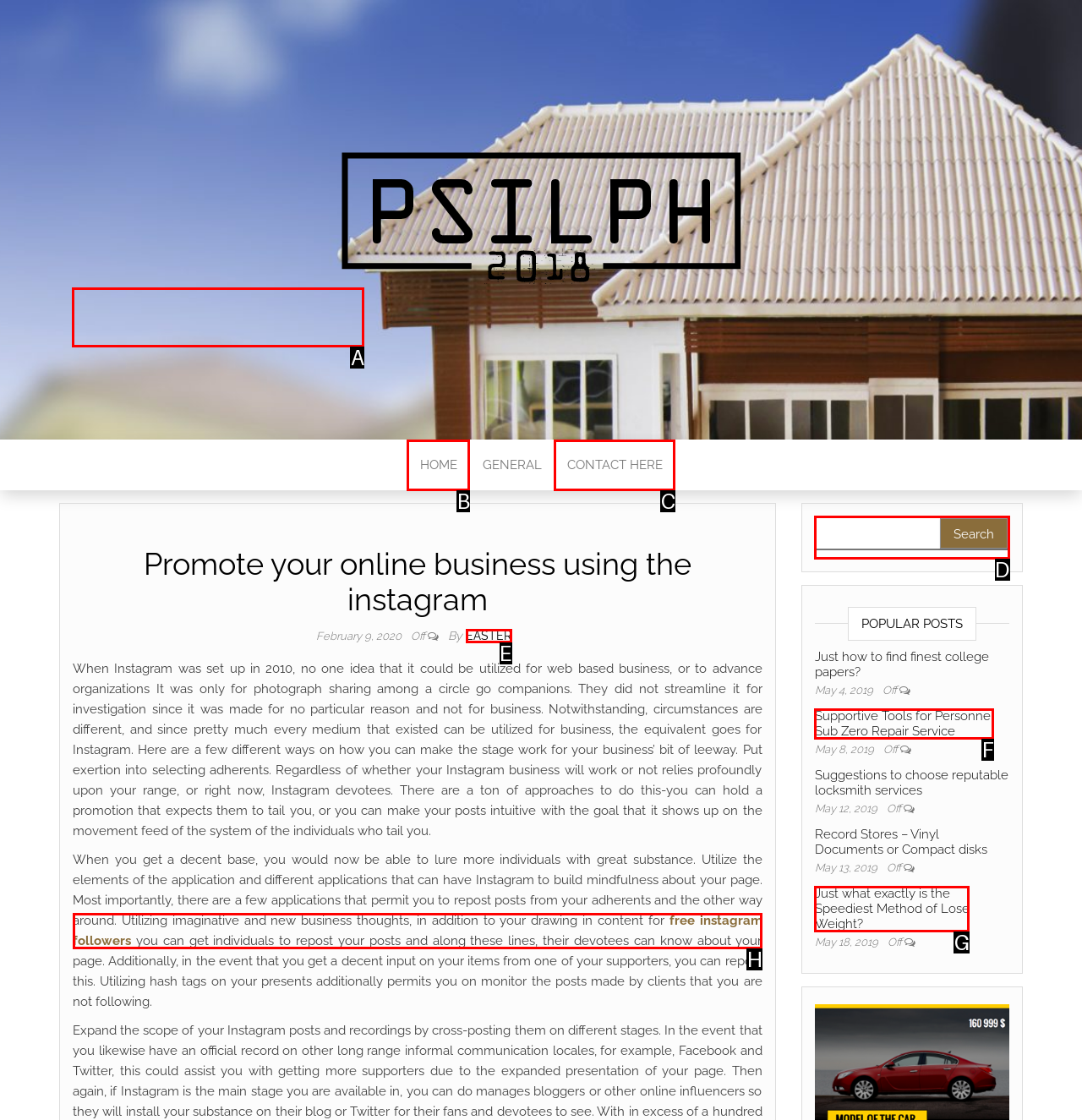Look at the highlighted elements in the screenshot and tell me which letter corresponds to the task: Read the news about 'World food prices hit record high in 2022'.

None